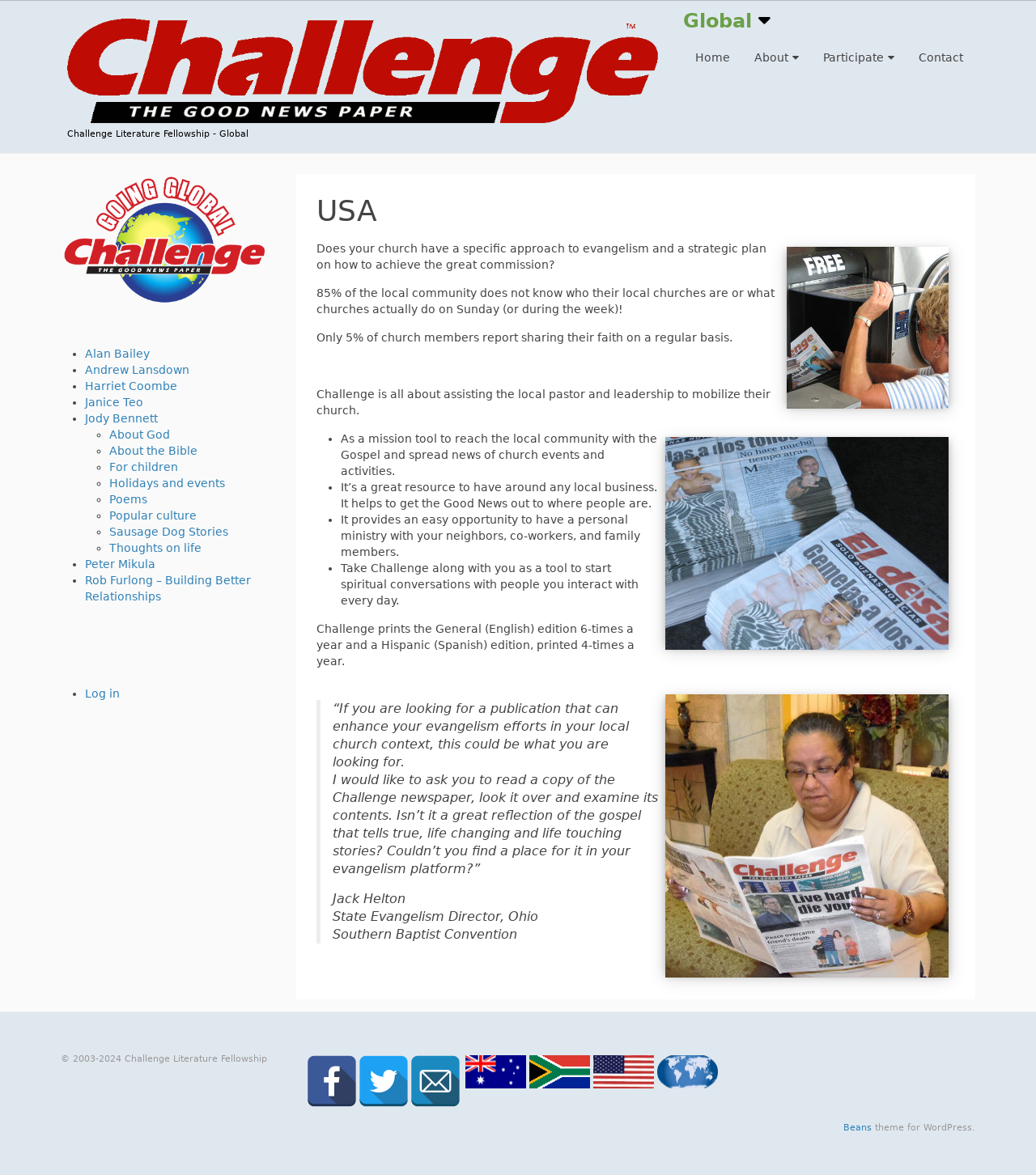Bounding box coordinates must be specified in the format (top-left x, top-left y, bottom-right x, bottom-right y). All values should be floating point numbers between 0 and 1. What are the bounding box coordinates of the UI element described as: Uncategorized

None